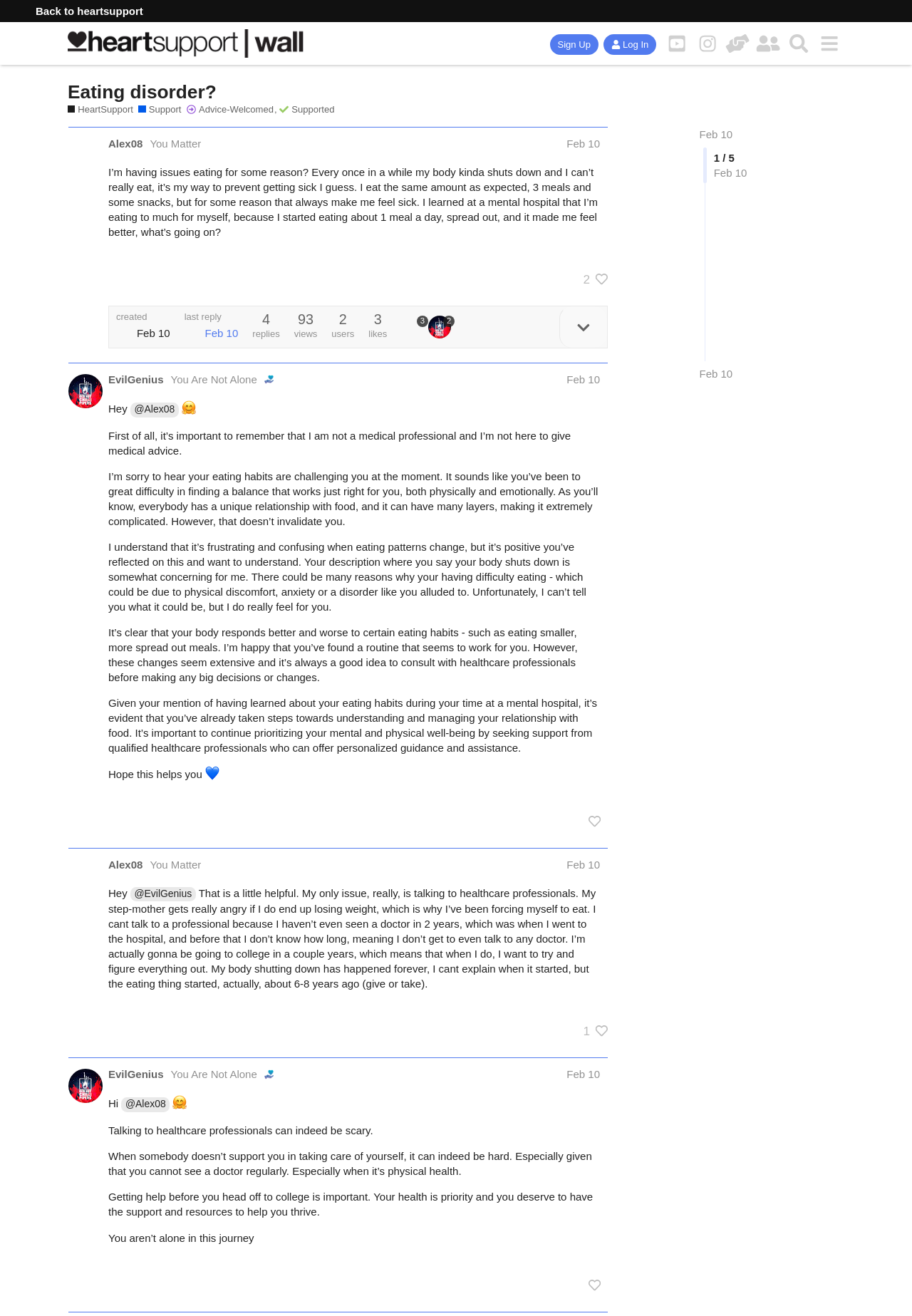What is the topic of the first post?
Please answer the question with as much detail and depth as you can.

I read the content of the first post, which mentions issues with eating and feeling sick, and the user's experience at a mental hospital, indicating that the topic is related to eating disorders.